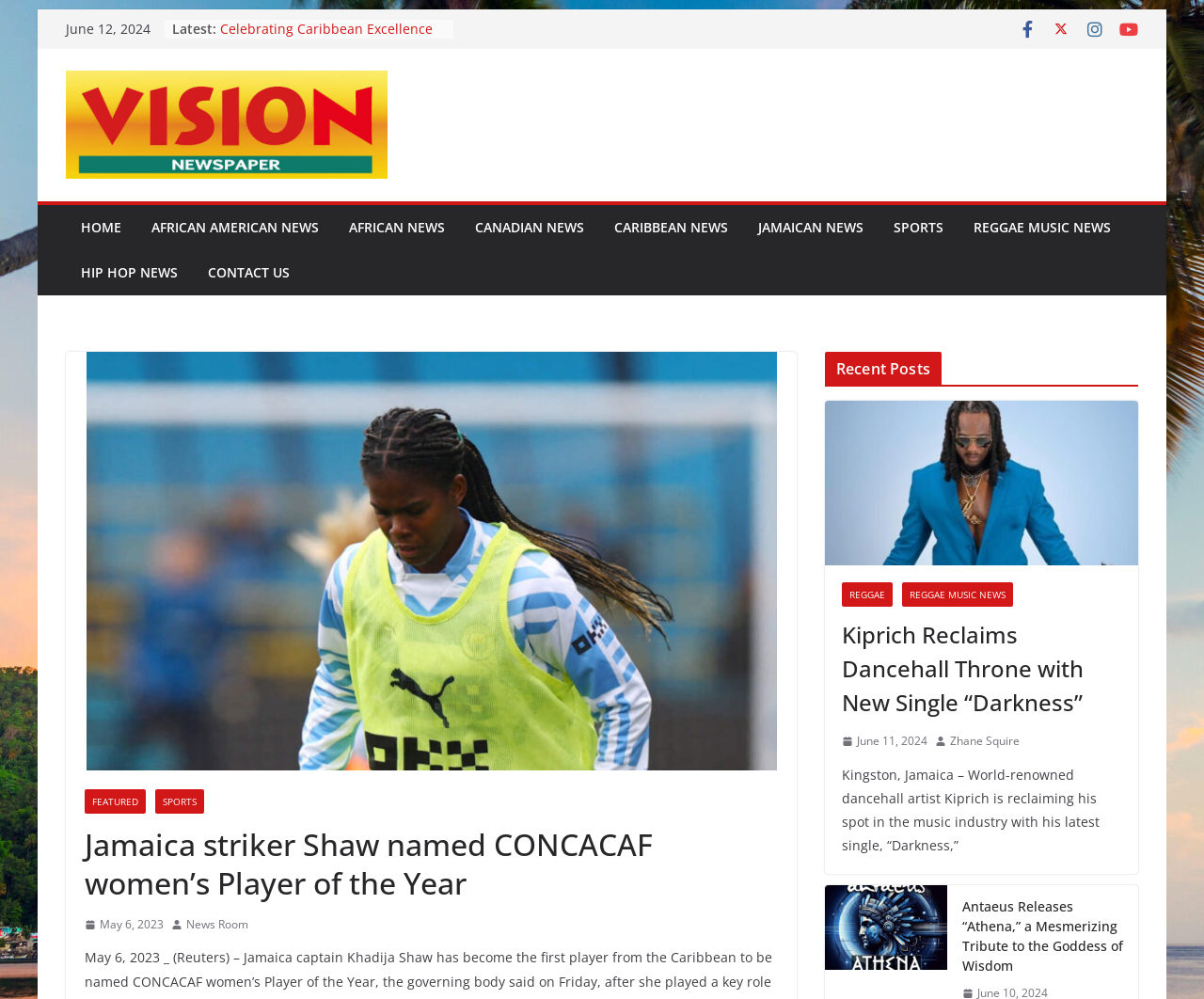Refer to the screenshot and answer the following question in detail:
What is the name of the newspaper?

I found the name of the newspaper by looking at the top left corner of the webpage, where it says 'Vision Newspaper' in a link element.